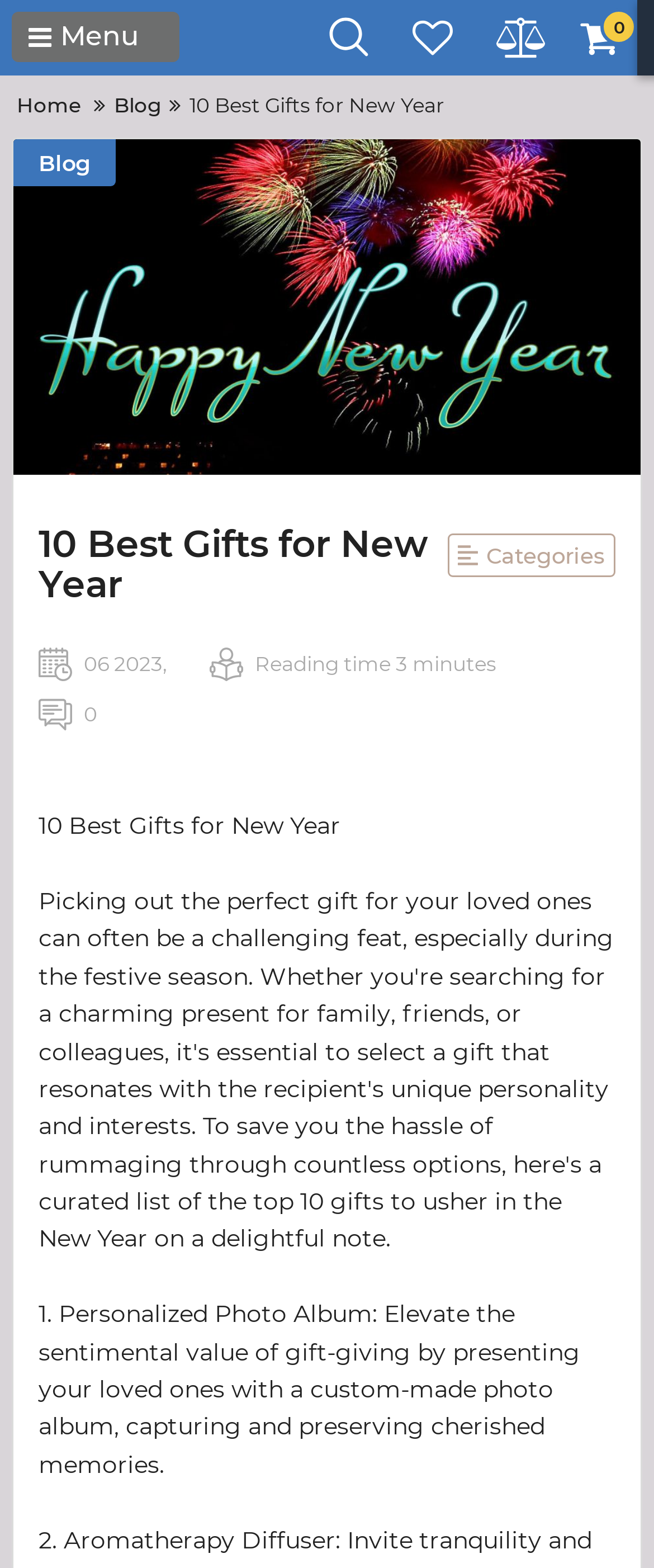What is the date of the article publication?
Using the screenshot, give a one-word or short phrase answer.

06 2023